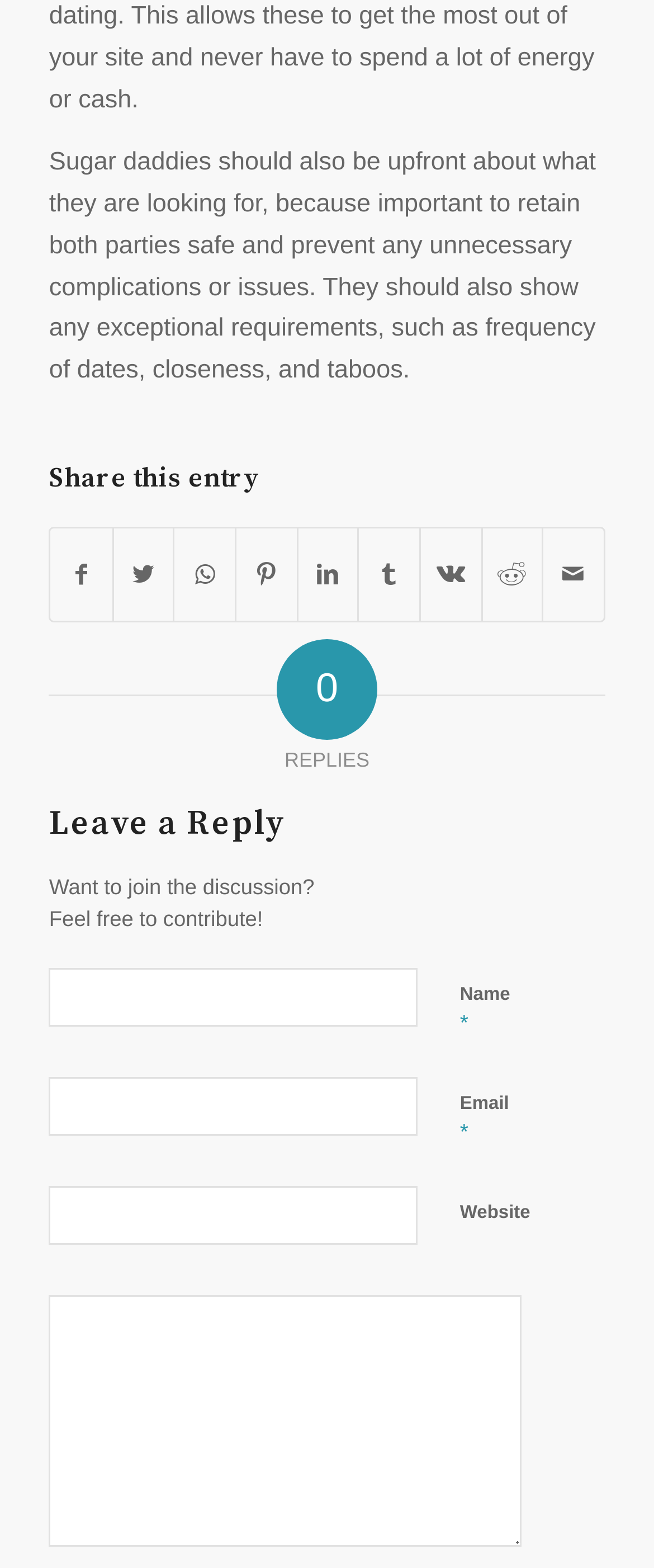Identify the bounding box for the given UI element using the description provided. Coordinates should be in the format (top-left x, top-left y, bottom-right x, bottom-right y) and must be between 0 and 1. Here is the description: Share by Mail

[0.831, 0.337, 0.922, 0.396]